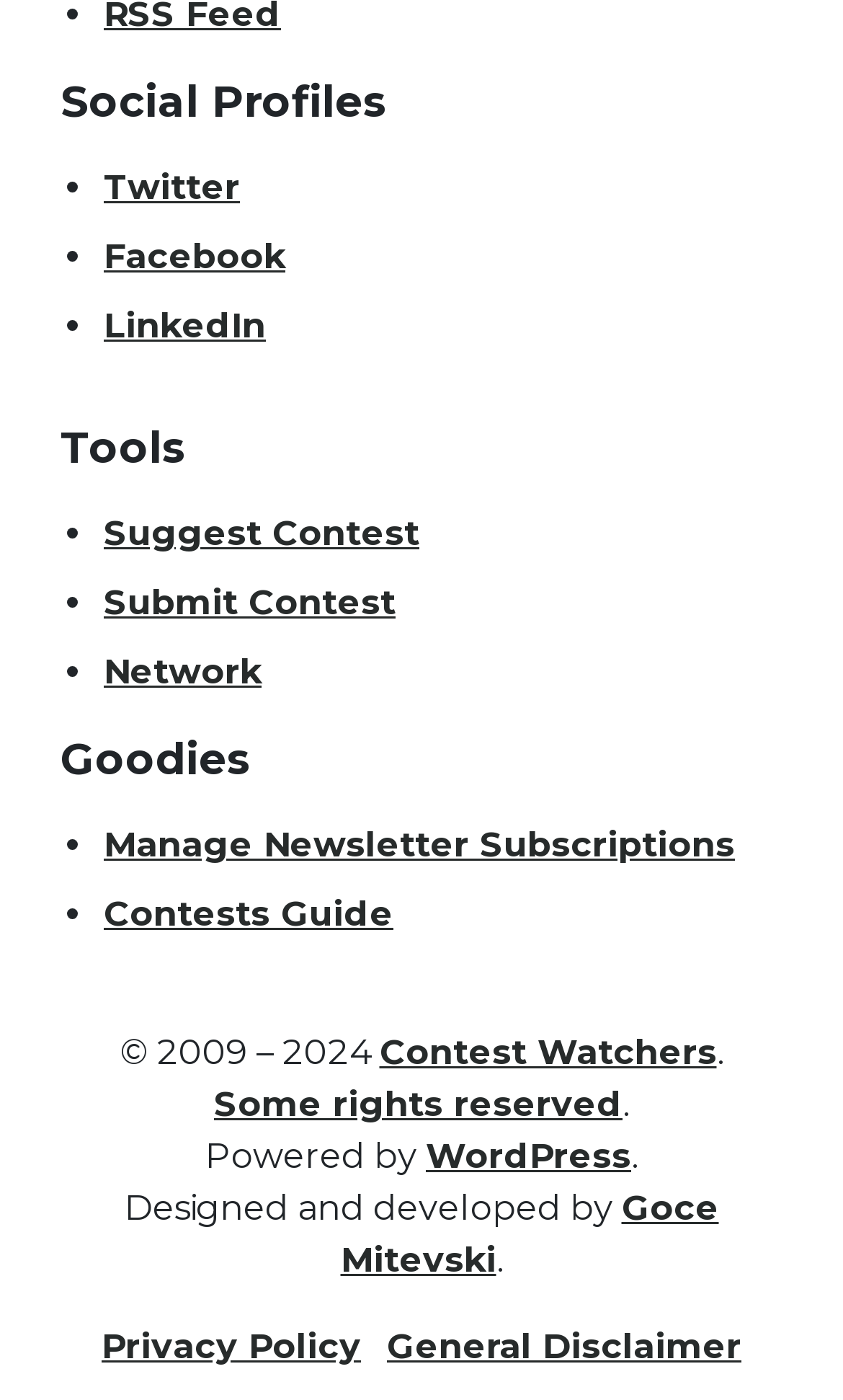Locate the bounding box coordinates of the element you need to click to accomplish the task described by this instruction: "Check the privacy policy".

[0.121, 0.947, 0.428, 0.977]